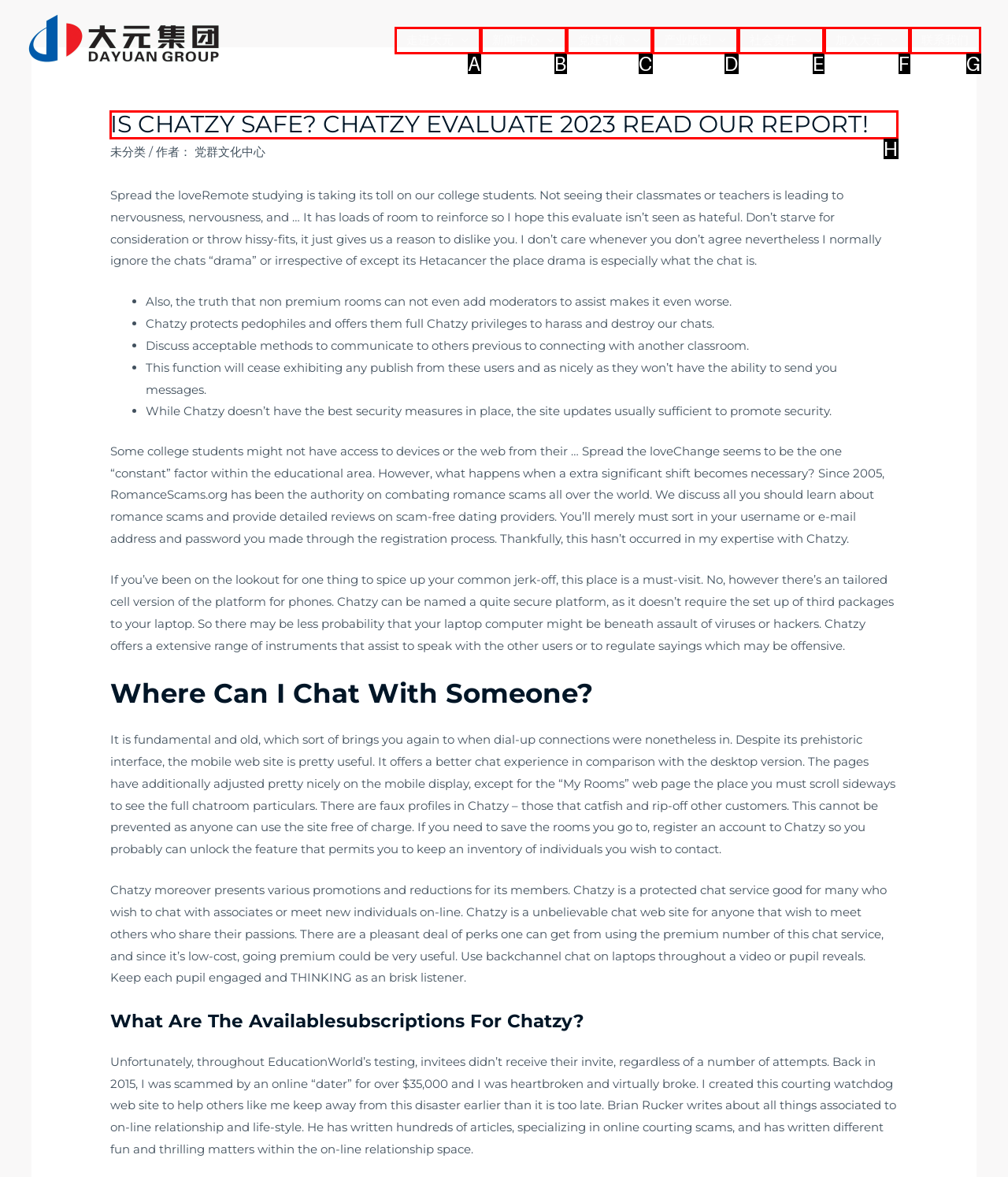Determine which option you need to click to execute the following task: Read the 'IS CHATZY SAFE? CHATZY EVALUATE 2023 READ OUR REPORT!' heading. Provide your answer as a single letter.

H